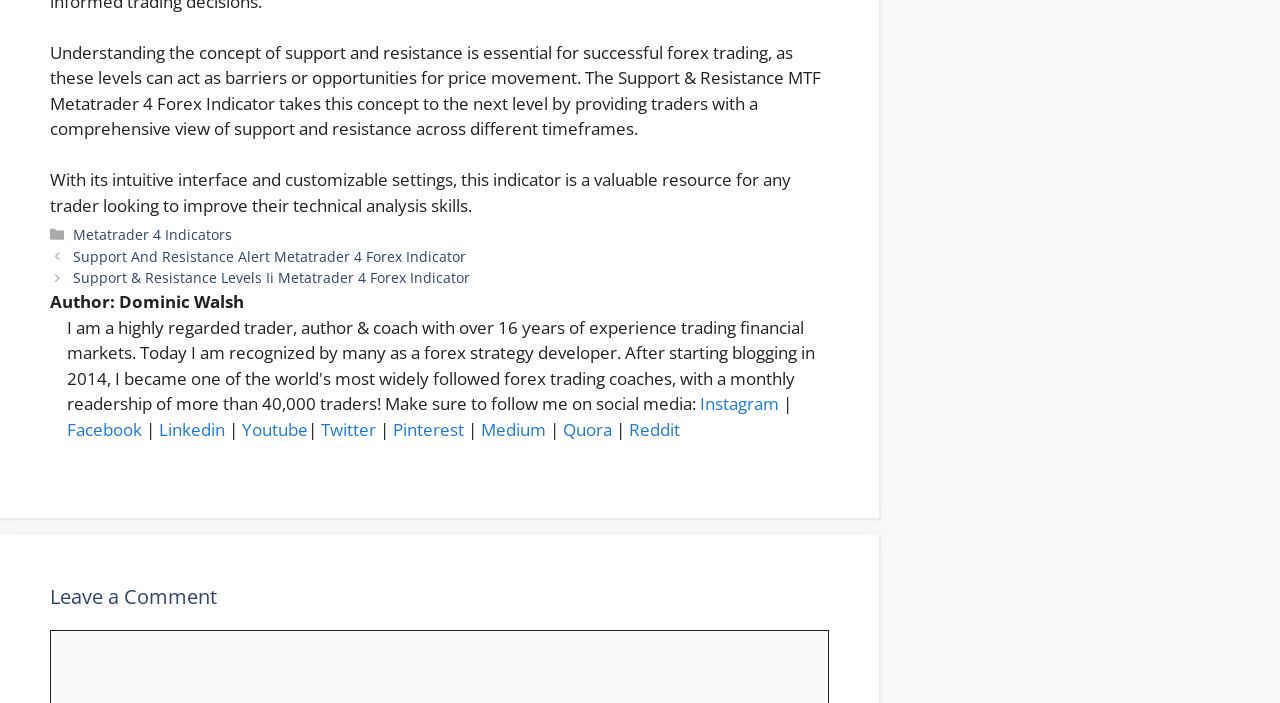Given the element description: "parent_node: Comment * name="j8993c2792"", predict the bounding box coordinates of this UI element. The coordinates must be four float numbers between 0 and 1, given as [left, top, right, bottom].

None